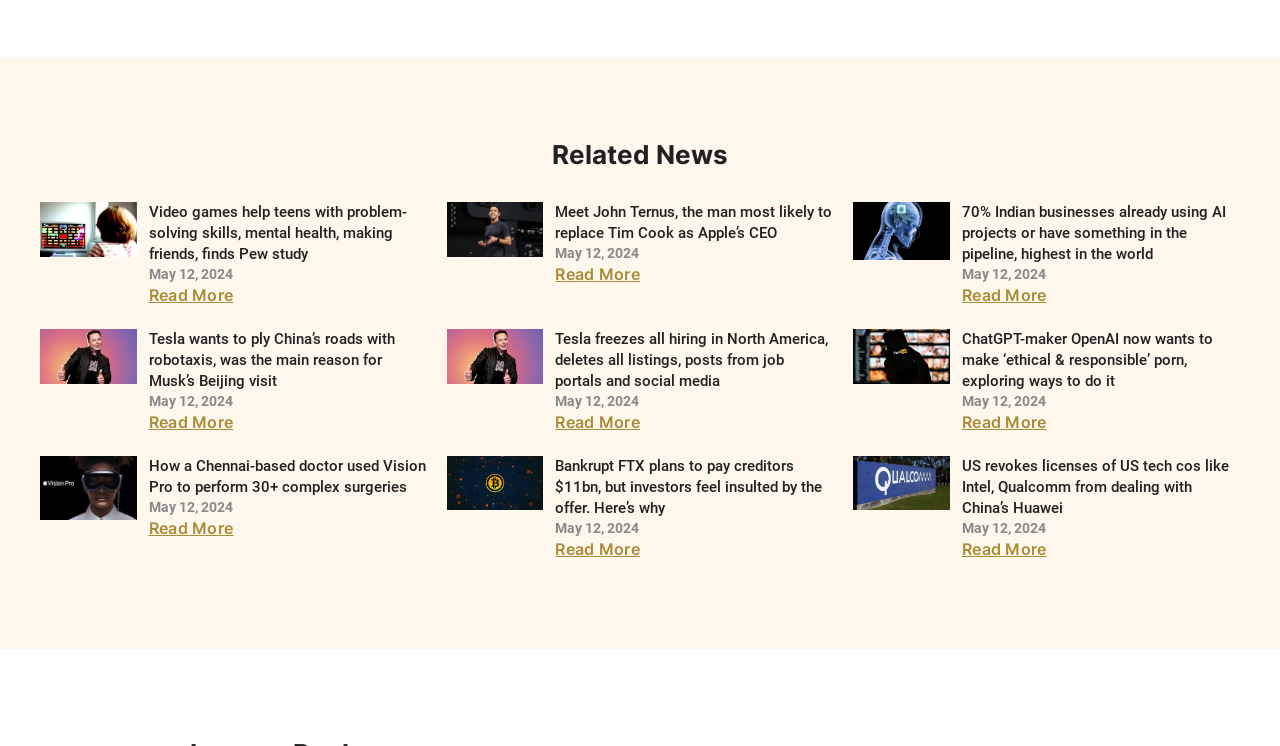Determine the bounding box coordinates (top-left x, top-left y, bottom-right x, bottom-right y) of the UI element described in the following text: alt="Cannabis Law Report"

None